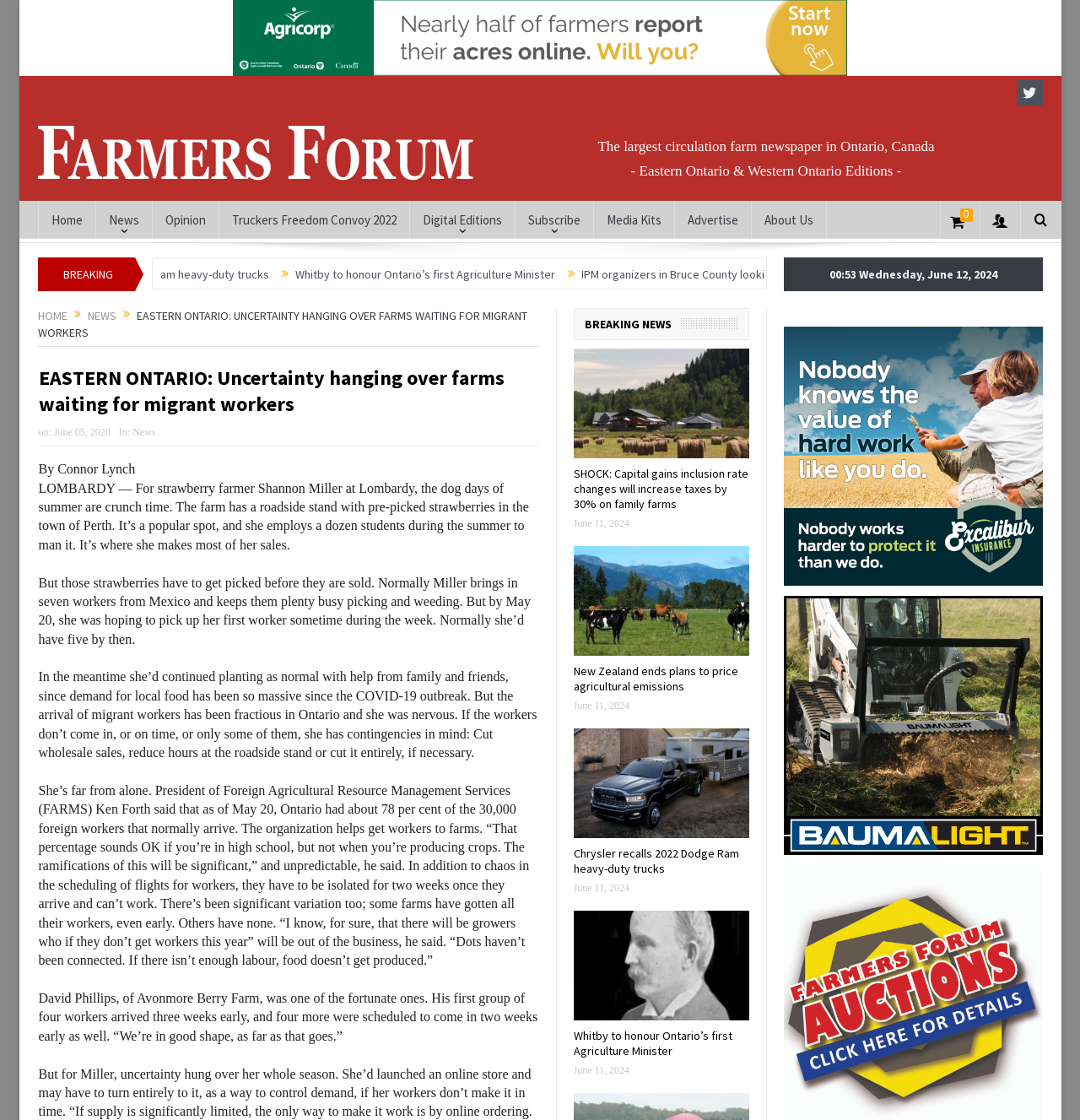Determine the bounding box coordinates for the area that needs to be clicked to fulfill this task: "Click on the 'Subscribe' link". The coordinates must be given as four float numbers between 0 and 1, i.e., [left, top, right, bottom].

[0.477, 0.18, 0.549, 0.213]